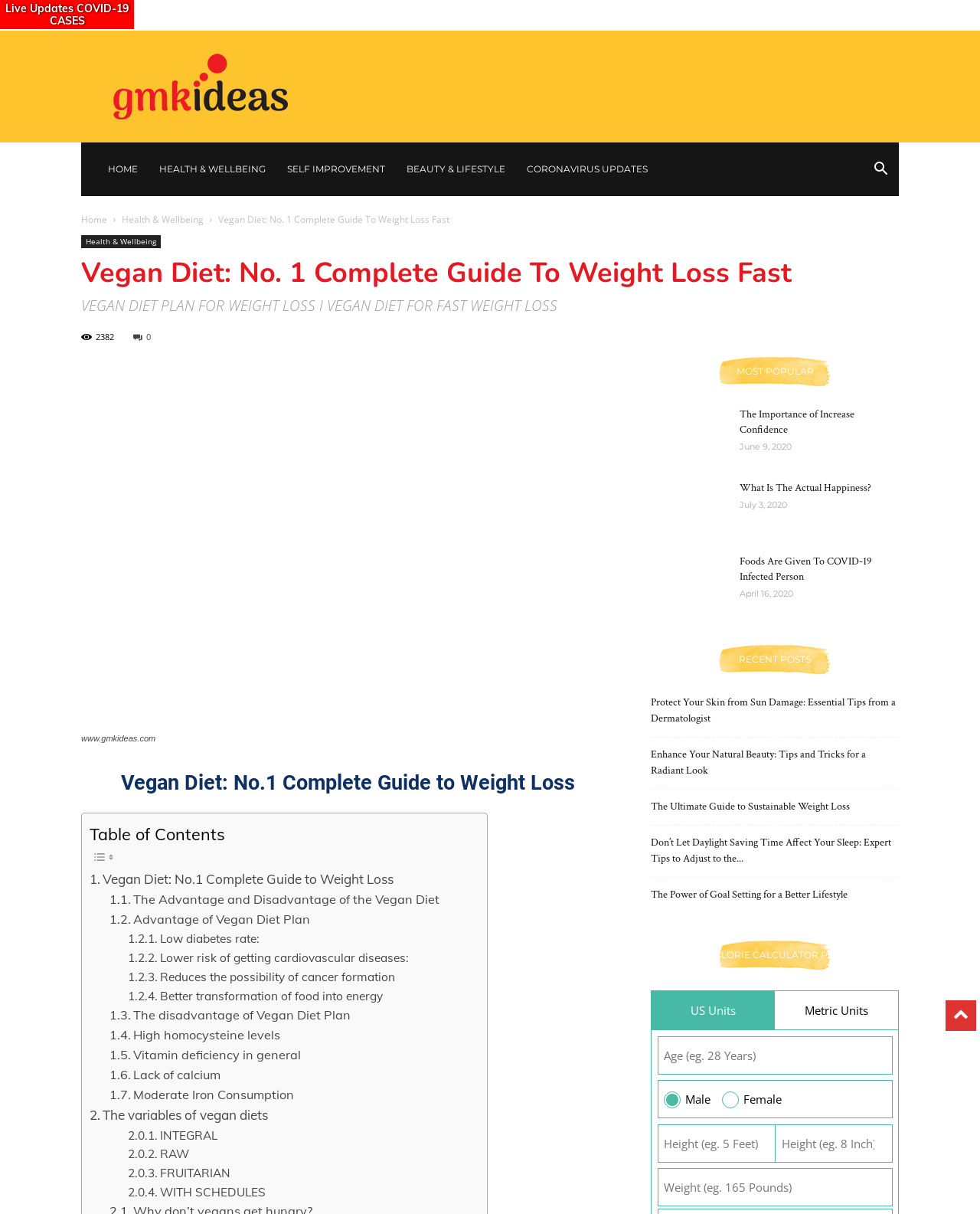What is the URL of the website?
Use the screenshot to answer the question with a single word or phrase.

www.gmkideas.com